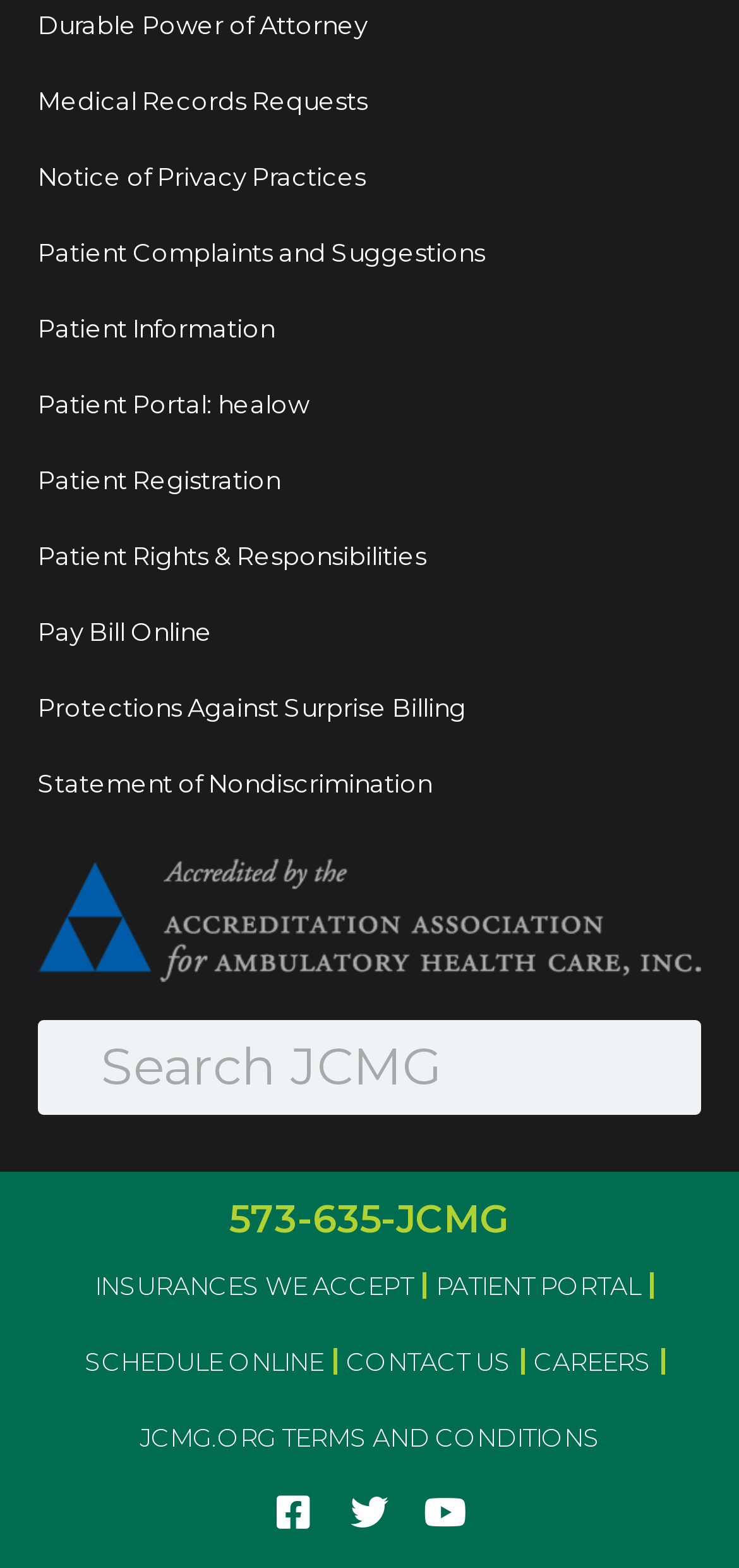Could you find the bounding box coordinates of the clickable area to complete this instruction: "Visit 573-635-JCMG page"?

[0.31, 0.763, 0.69, 0.792]